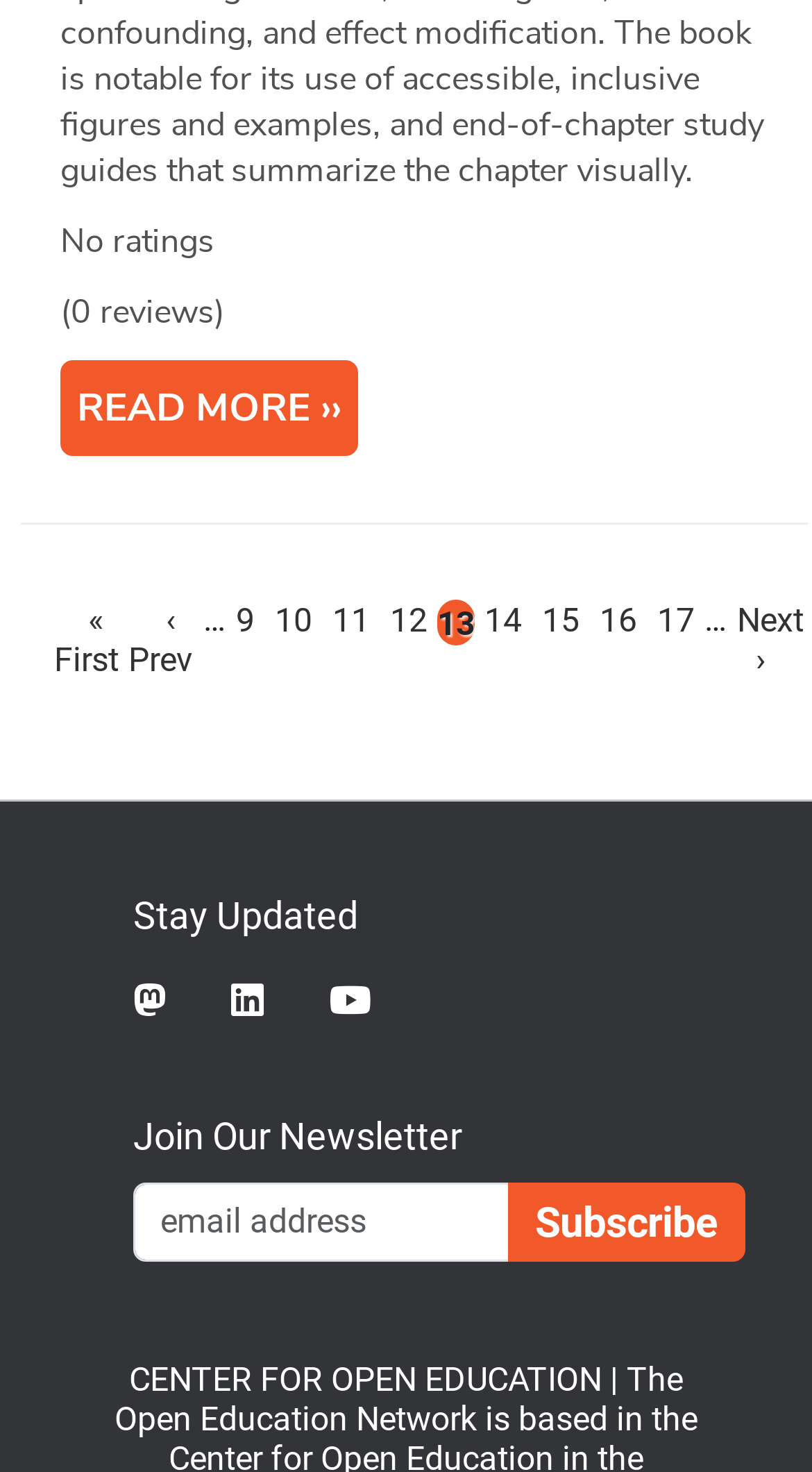Respond to the following question using a concise word or phrase: 
What social media platforms are available for subscription?

Twitter, LinkedIn, YouTube